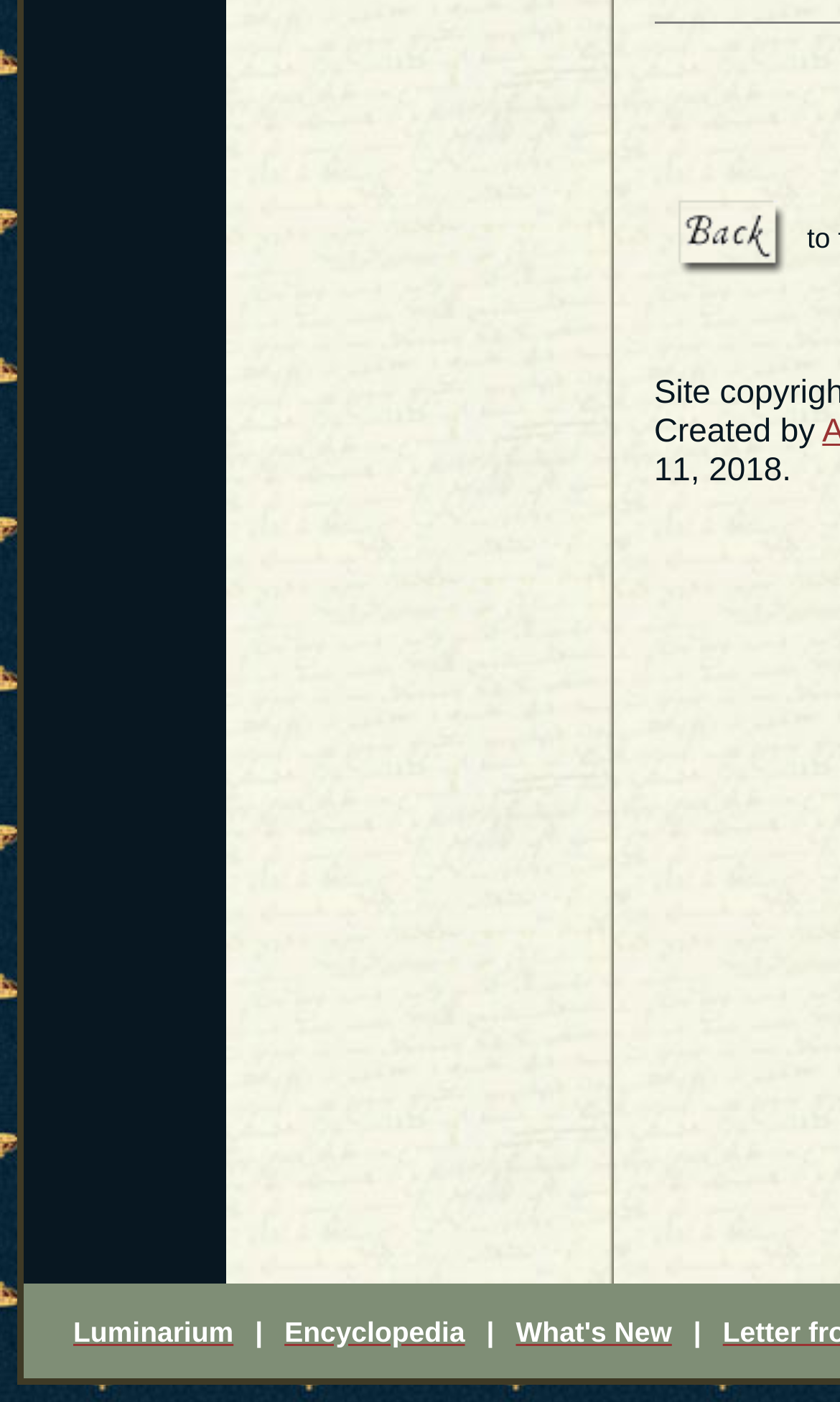Carefully examine the image and provide an in-depth answer to the question: What is the first link on the page?

The first link on the page is 'Back' which is located at the top left corner of the page, inside a table cell with a bounding box of [0.784, 0.135, 0.953, 0.204]. It also contains an image with the same text.